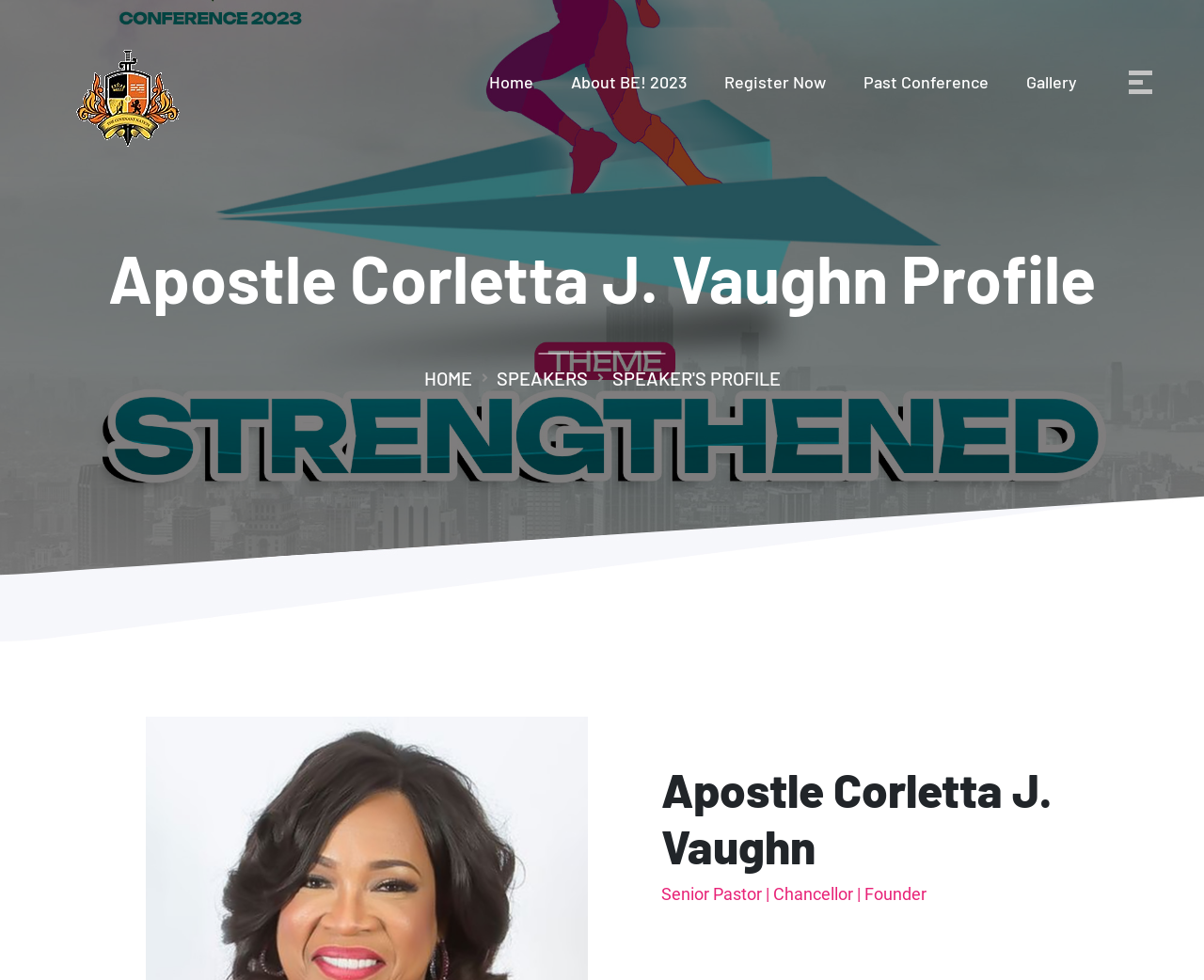Explain the webpage's design and content in an elaborate manner.

The webpage is about TCN Women, with a prominent logo at the top left corner. The logo is accompanied by a row of navigation links, including "Home", "About BE! 2023", "Register Now", "Past Conference", and "Gallery", which are positioned horizontally across the top of the page.

Below the navigation links, there is a large heading that reads "Apostle Corletta J. Vaughn Profile", taking up most of the width of the page. Underneath this heading, there are two columns of links, with "HOME" and "SPEAKERS" on the left, and a larger section on the right that appears to be a profile or biography of Apostle Corletta J. Vaughn.

The profile section includes a heading with the person's name, followed by a subtitle that reads "Senior Pastor | Chancellor | Founder". This section is positioned near the bottom of the page, taking up about a quarter of the page's height.